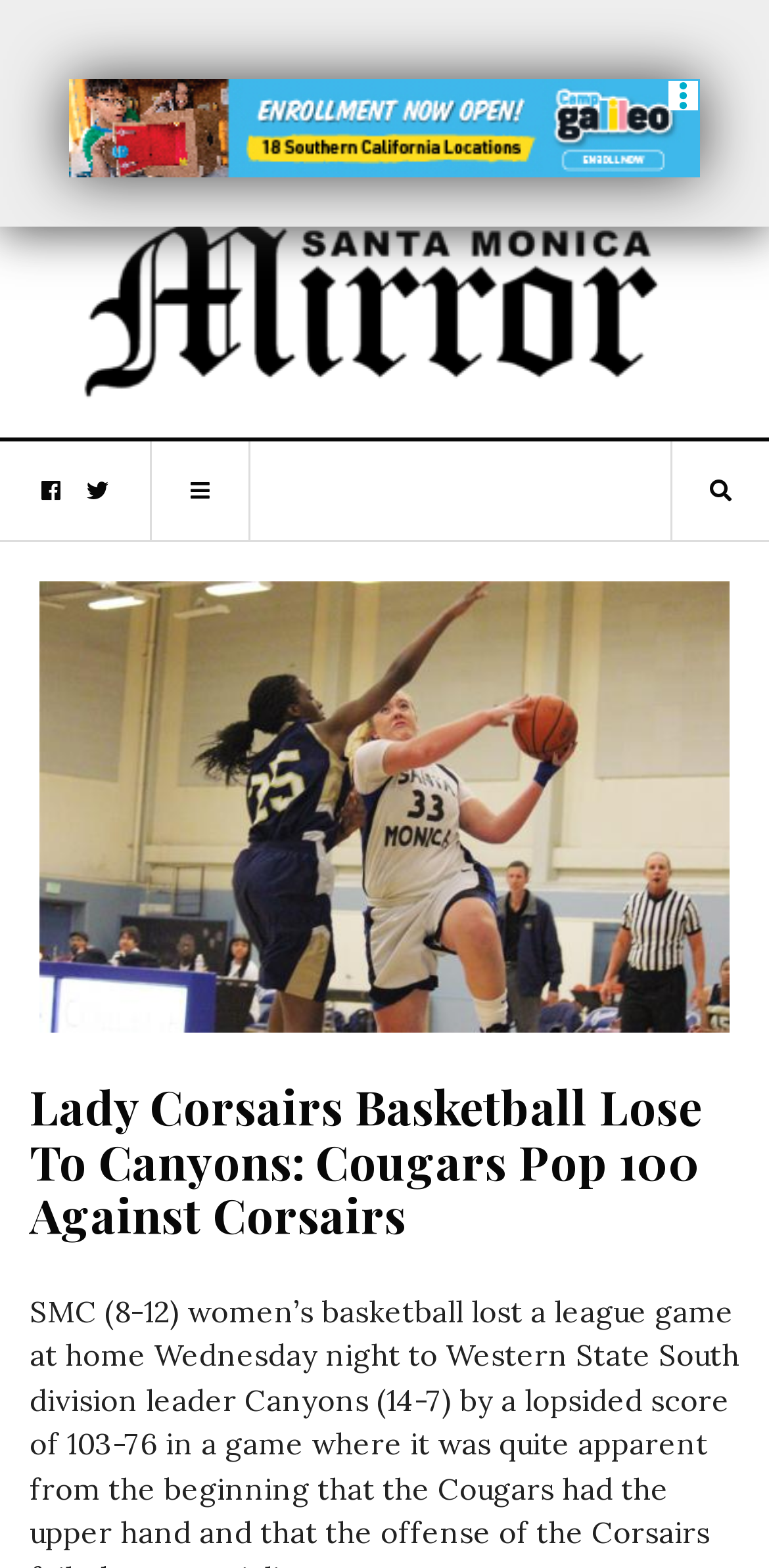What is the name of the team that lost the game?
Please respond to the question with a detailed and thorough explanation.

I determined the answer by looking at the heading 'Lady Corsairs Basketball Lose To Canyons: Cougars Pop 100 Against Corsairs' which indicates that the Lady Corsairs are the team that lost the game.